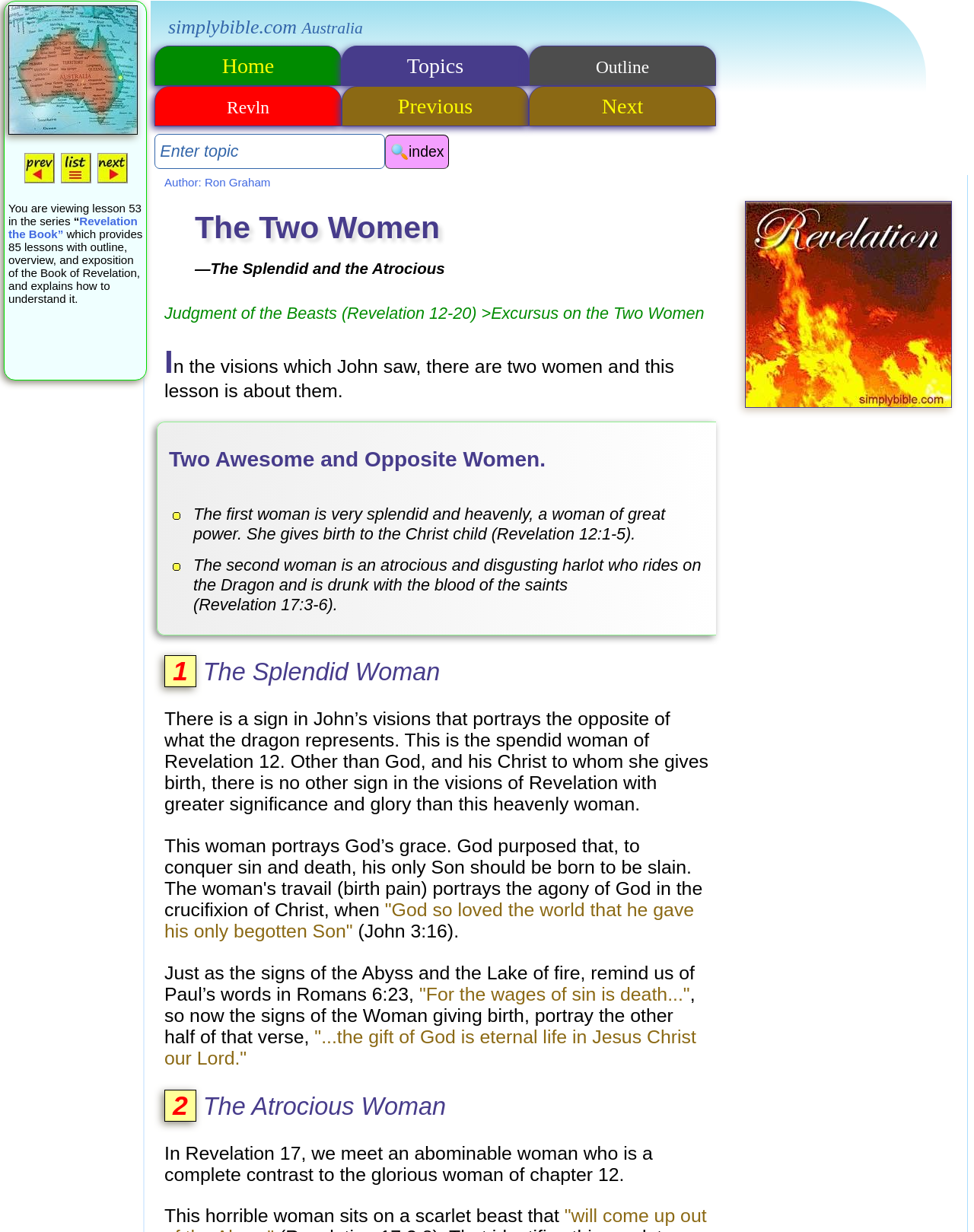Please find the bounding box coordinates of the clickable region needed to complete the following instruction: "Enter a topic in the search box". The bounding box coordinates must consist of four float numbers between 0 and 1, i.e., [left, top, right, bottom].

[0.159, 0.109, 0.395, 0.137]